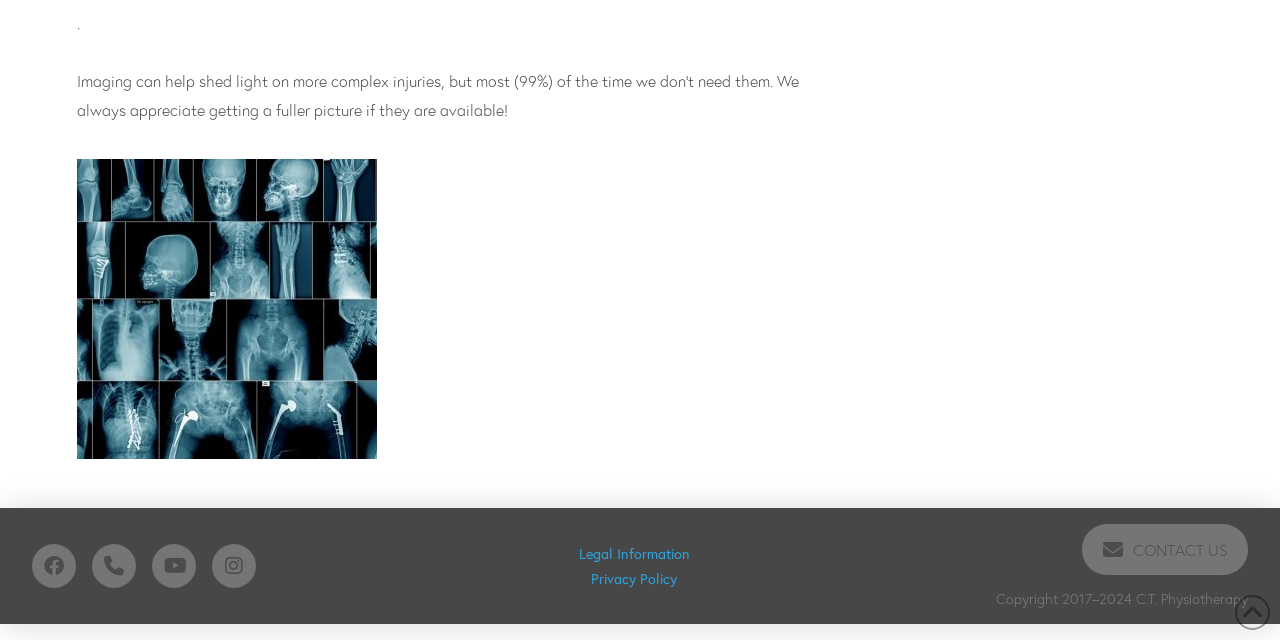Using the provided element description: "parent_node: 204-768-4876 title="Back to Top"", determine the bounding box coordinates of the corresponding UI element in the screenshot.

[0.965, 0.93, 0.992, 0.984]